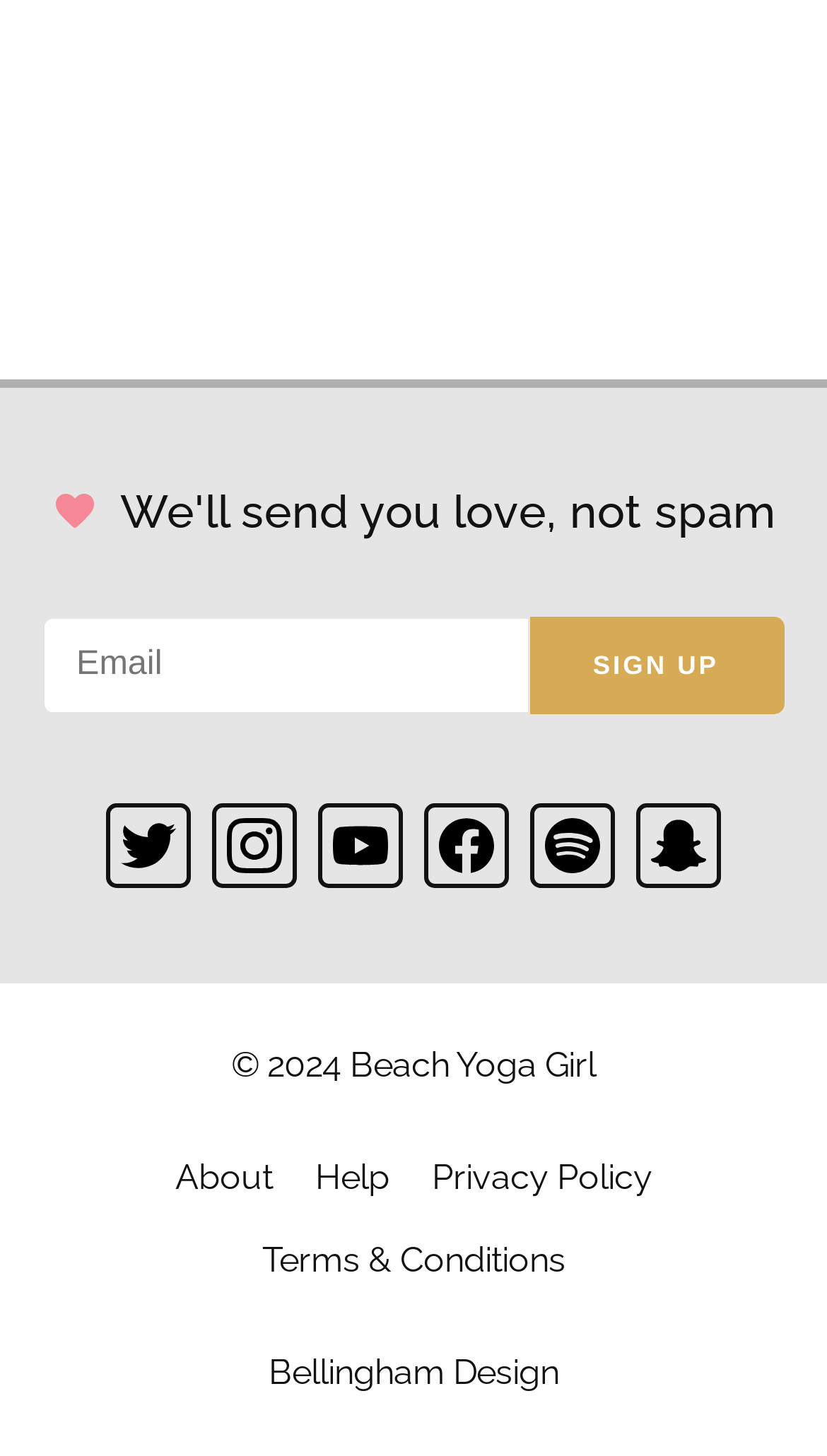Can you find the bounding box coordinates for the element to click on to achieve the instruction: "Enter email address"?

[0.051, 0.423, 0.64, 0.49]